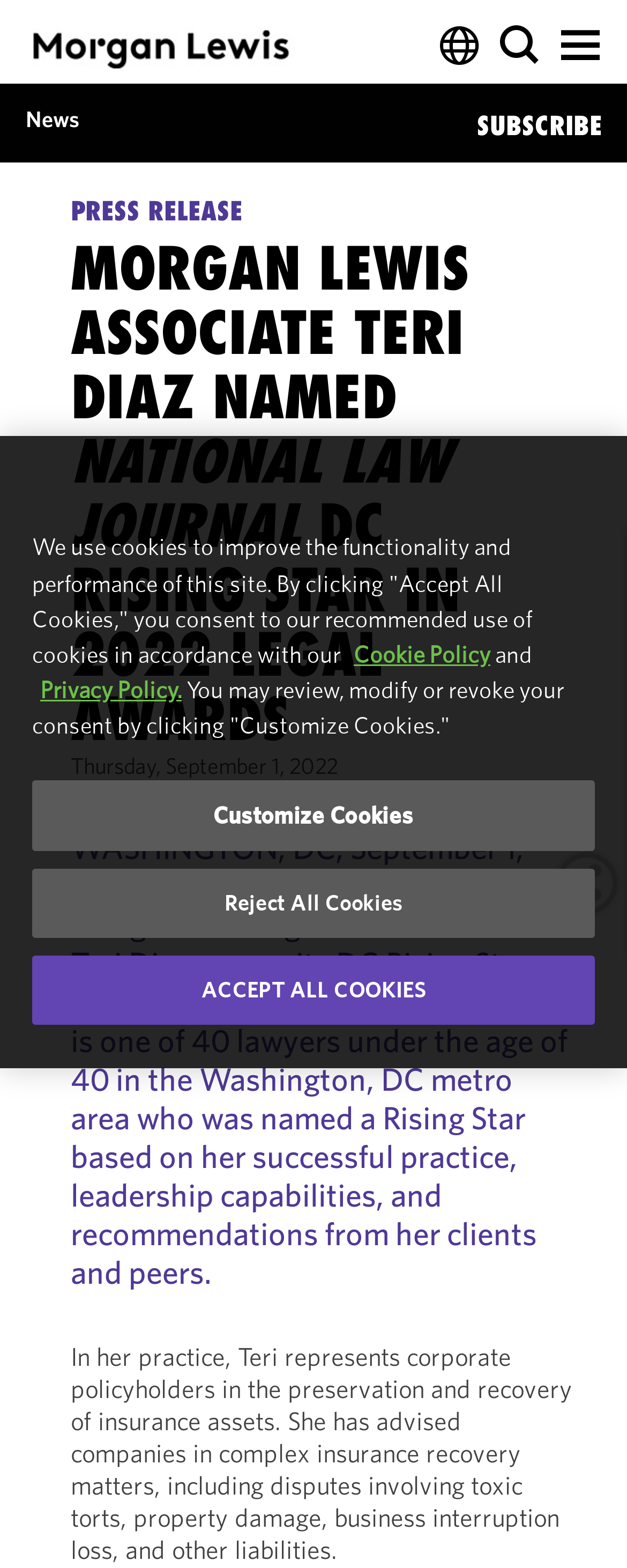Please analyze the image and give a detailed answer to the question:
How many lawyers were named Rising Stars in the Washington, DC metro area?

The answer can be found in the 'News Heading' region, where the text 'Teri is one of 40 lawyers under the age of 40 in the Washington, DC metro area who was named a Rising Star...' is located. The number '40' is mentioned in this text.